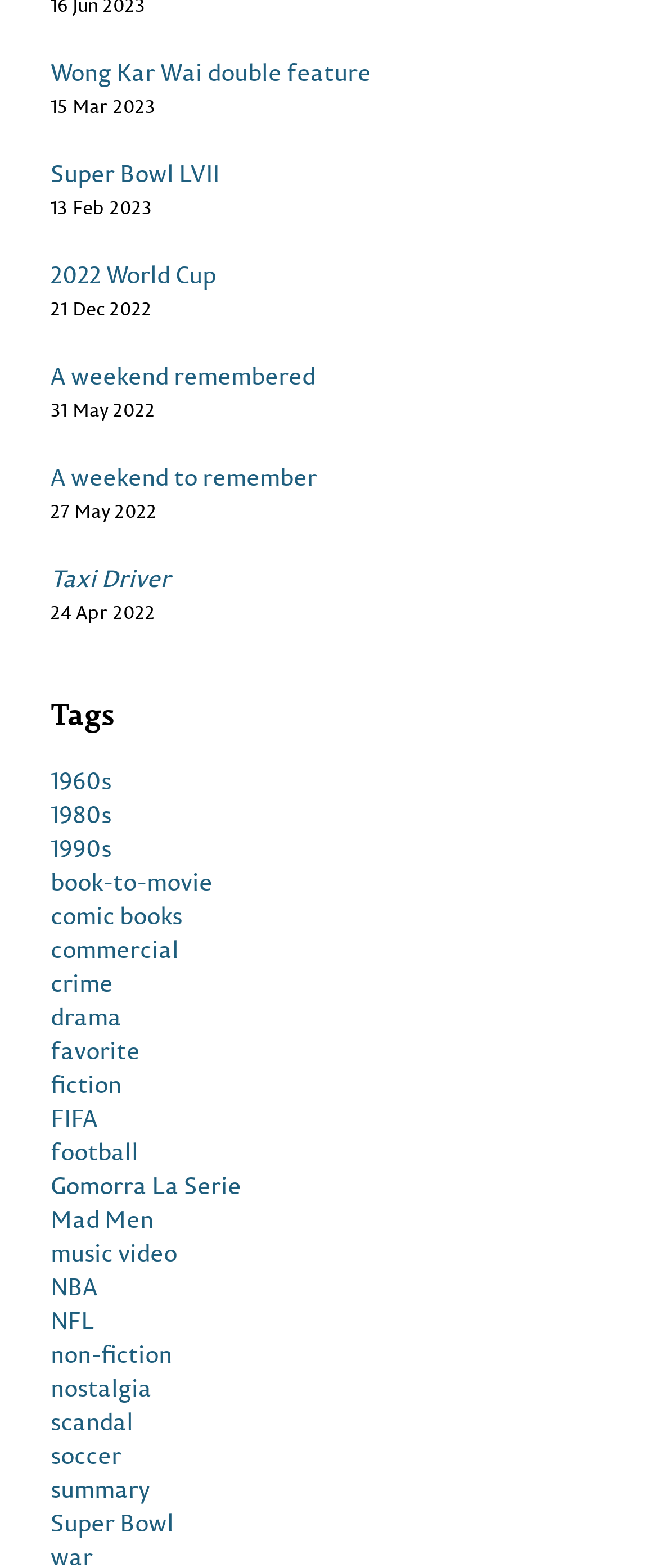How many links are under the 'Tags' heading?
Please answer the question with a detailed and comprehensive explanation.

I found the heading 'Tags' and then counted the number of links under it, which are 24 links starting from '1960s' to 'Super Bowl'.